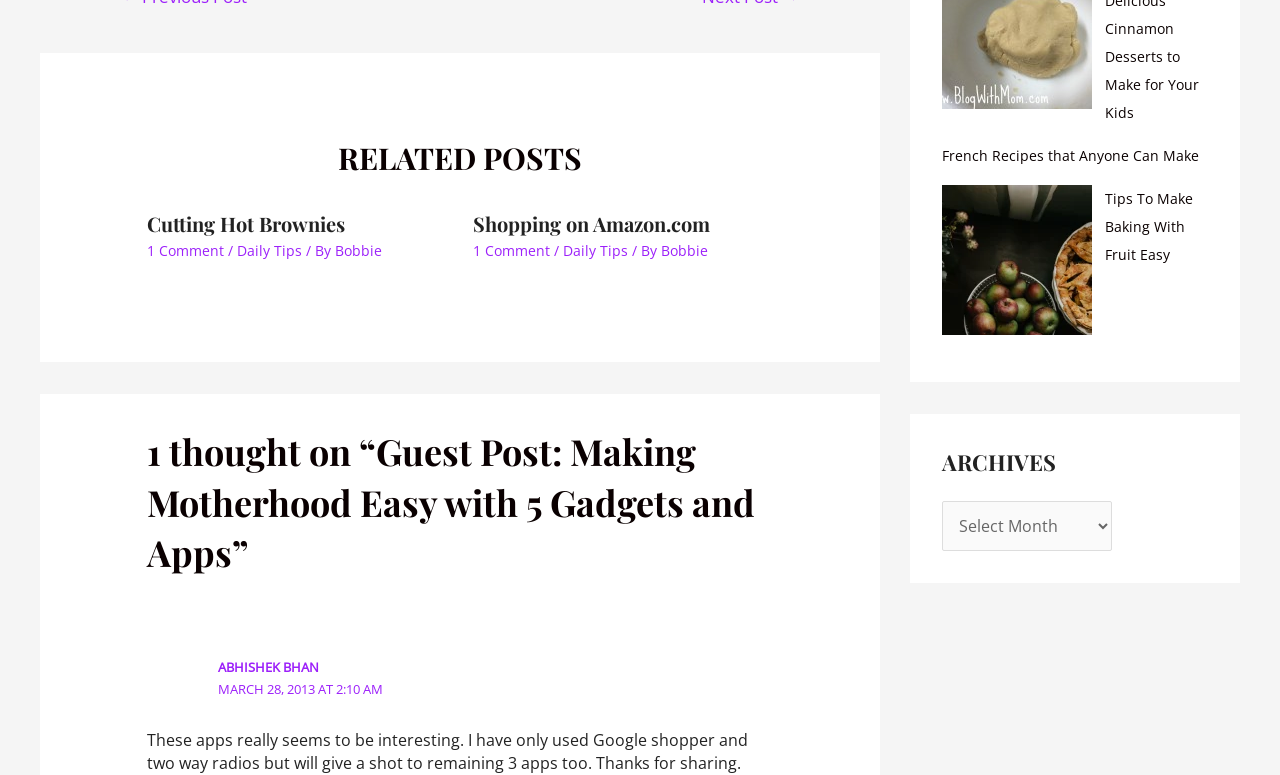What is the title of the first related post?
Refer to the image and answer the question using a single word or phrase.

Cutting Hot Brownies